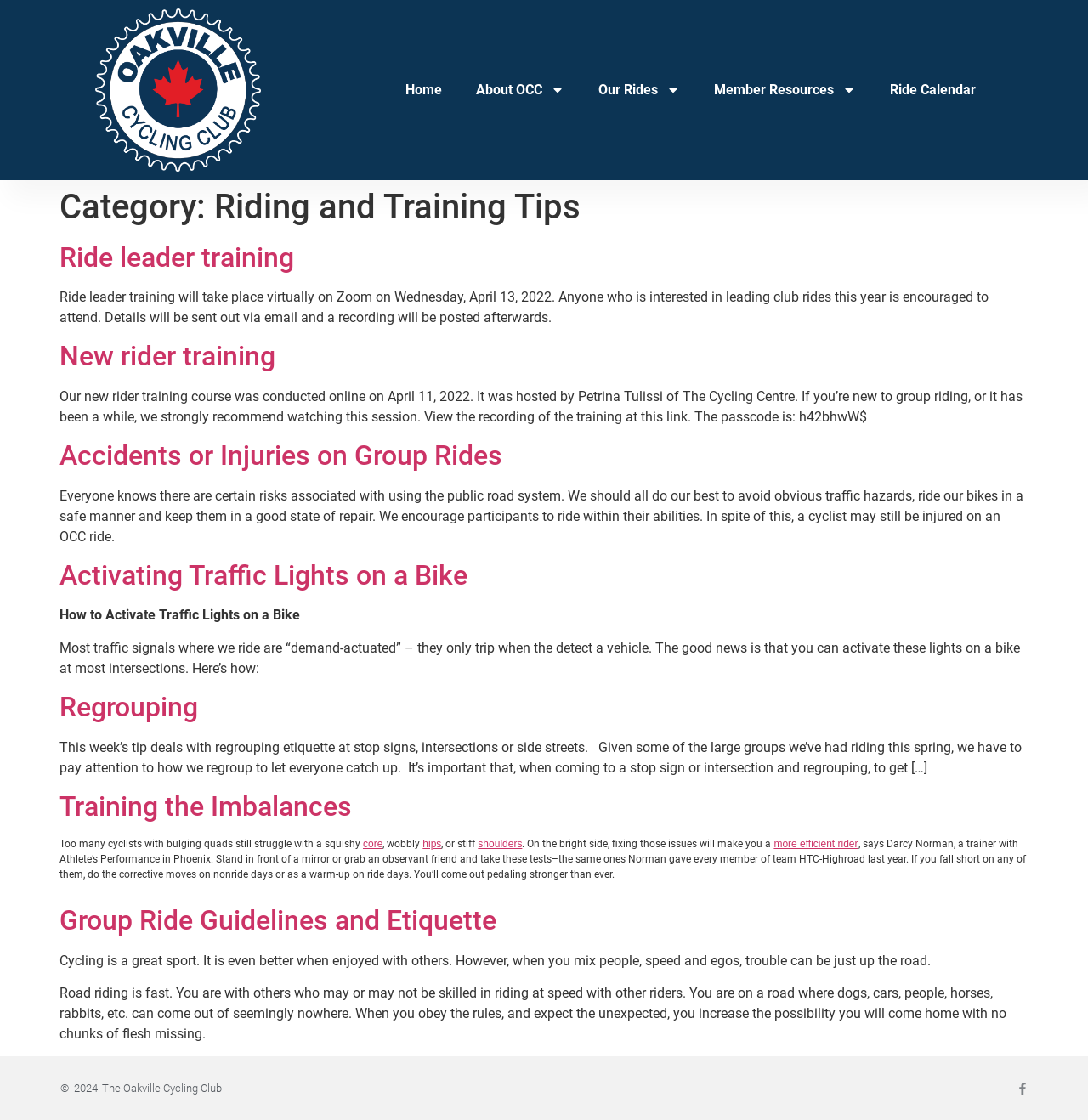Find the coordinates for the bounding box of the element with this description: "alt="Oakville Cycling Club Logo"".

[0.088, 0.008, 0.24, 0.153]